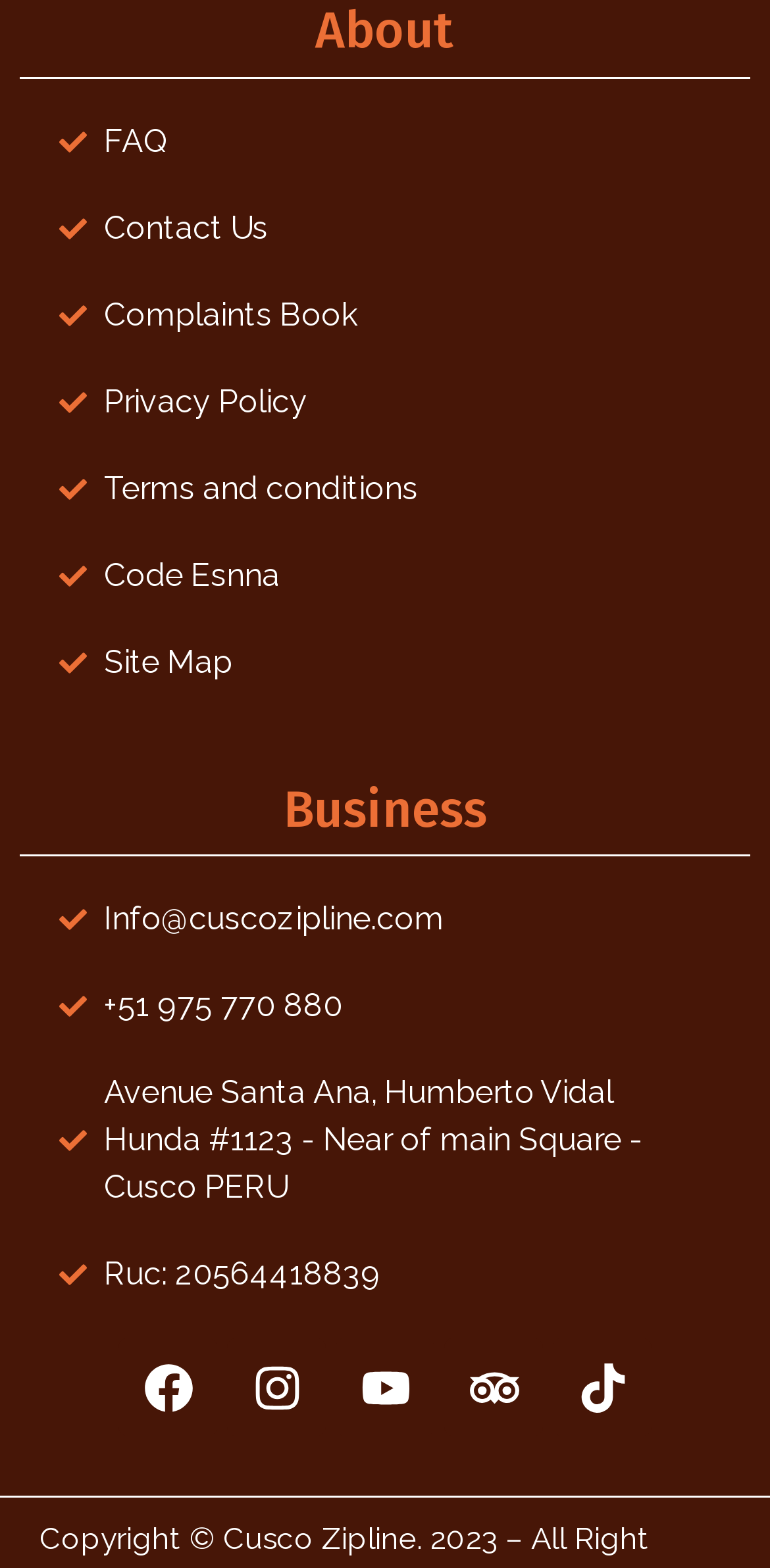Locate the bounding box coordinates of the clickable area needed to fulfill the instruction: "View Complaints Book".

[0.077, 0.186, 0.923, 0.216]